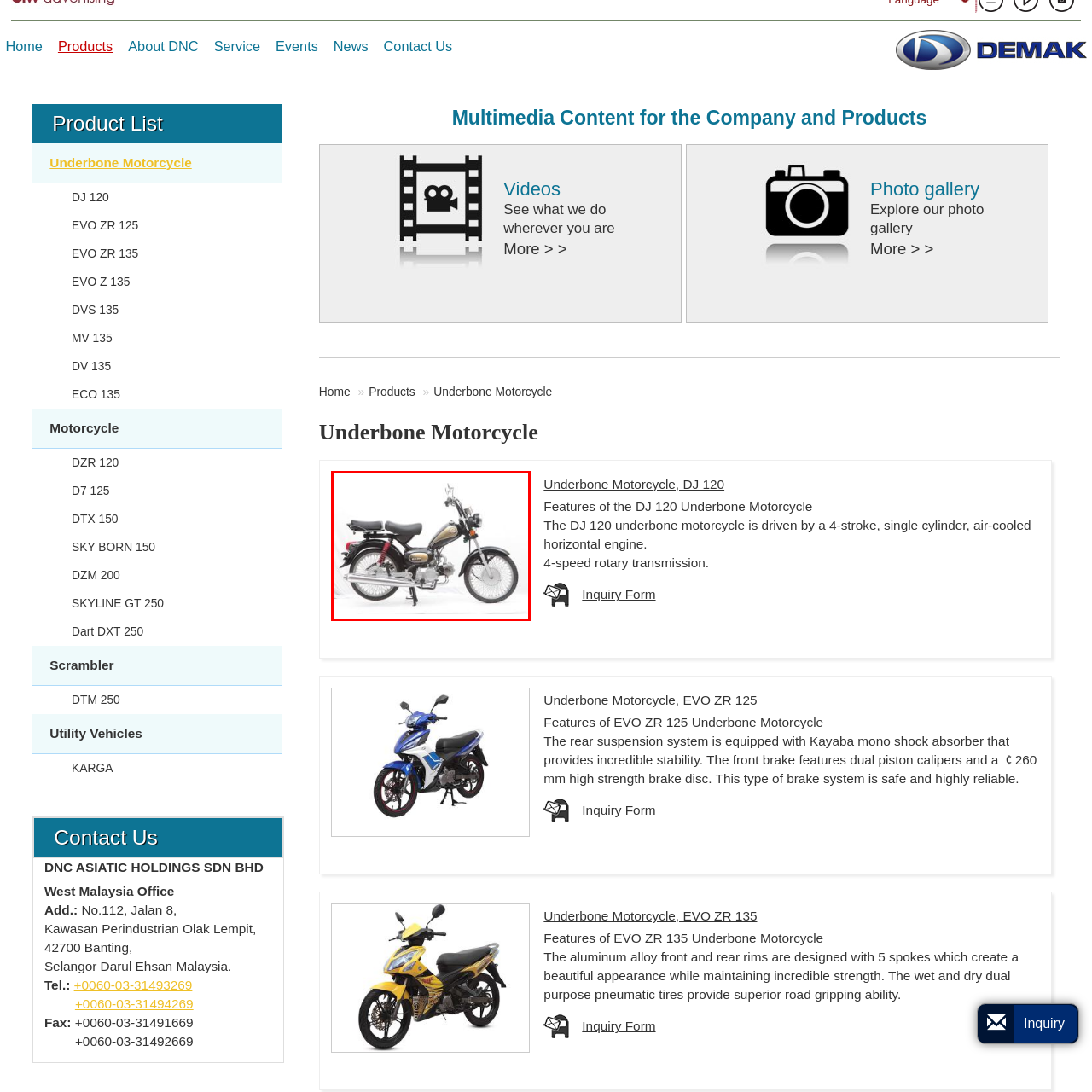Focus on the image confined within the red boundary and provide a single word or phrase in response to the question:
What is the color scheme of the motorcycle?

Black and gold